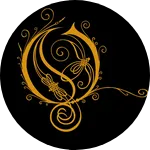Provide a thorough description of the contents of the image.

The image features an artistic logo that prominently displays the letter "O" intertwined with elegant decorative elements. The design is set against a black background, enhancing the striking golden color of the lettering and flourishes. This logo evokes a sense of sophistication and creativity, potentially representing a music band or artistic collective. Notably, it is associated with the band Opeth, which is known for its unique blend of progressive metal and rock music. The intricate details in the illustration reflect the band's artistic approach and could resonate with fans of the genre.